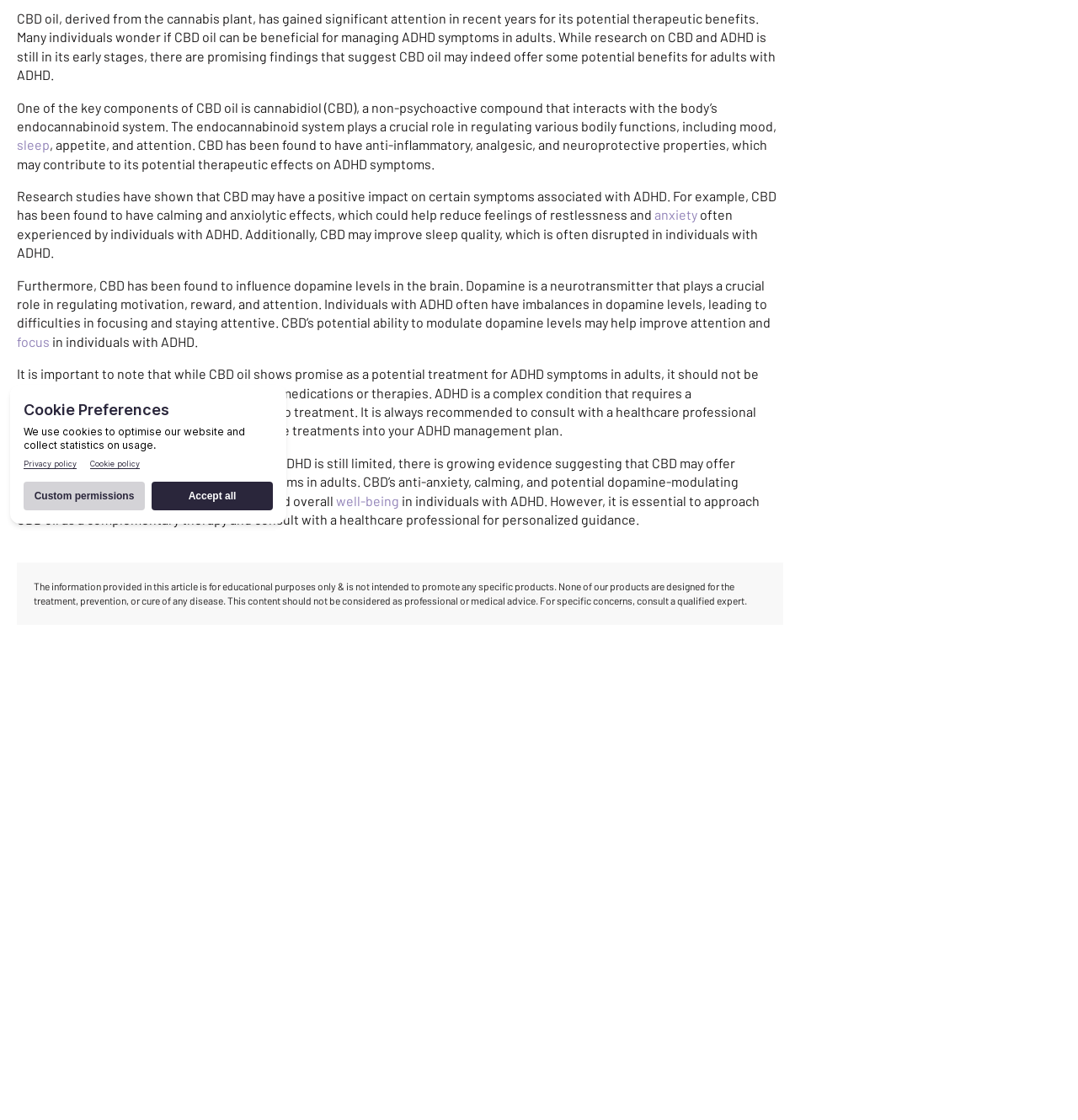Predict the bounding box of the UI element based on the description: "anxiety". The coordinates should be four float numbers between 0 and 1, formatted as [left, top, right, bottom].

[0.607, 0.185, 0.647, 0.199]